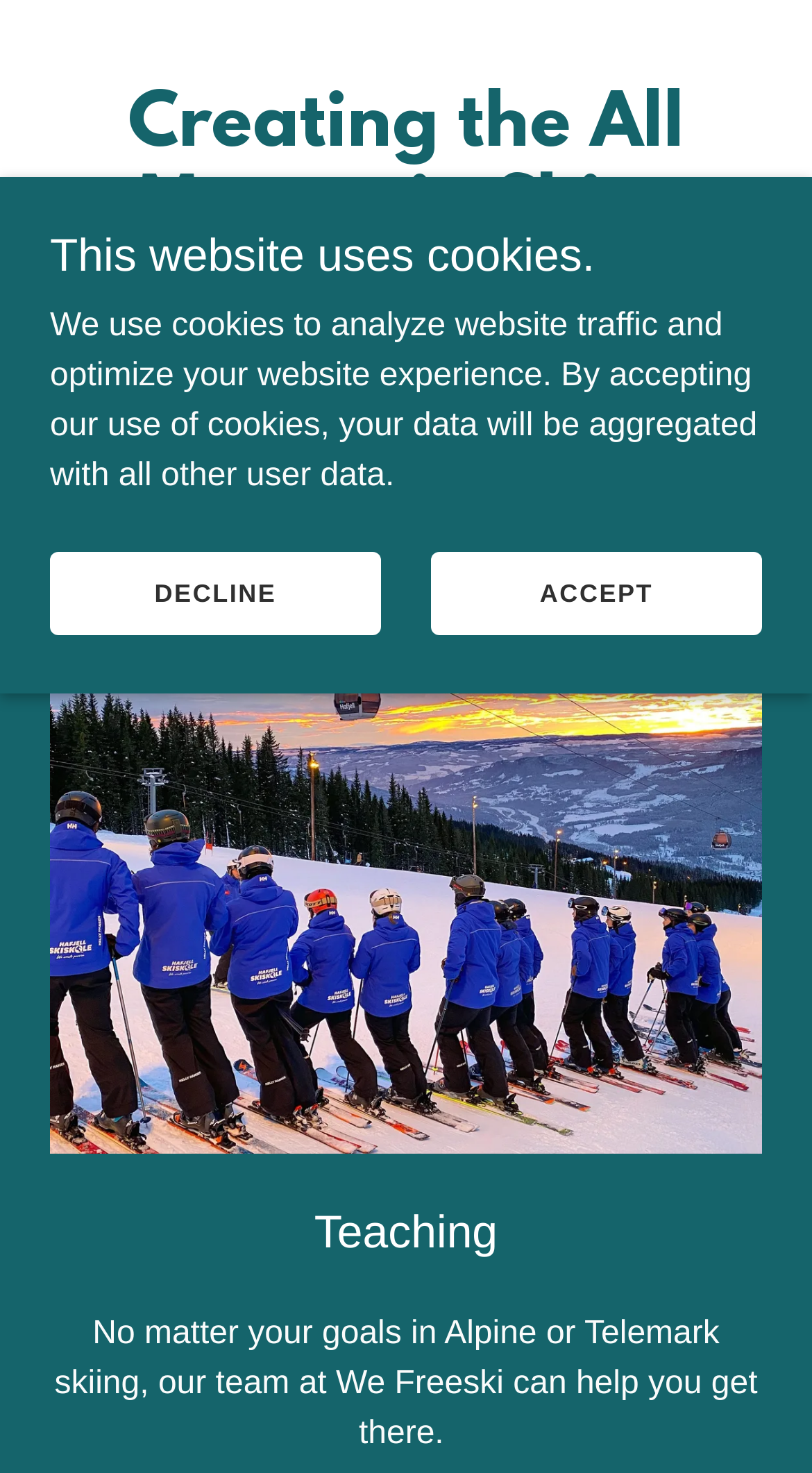Locate the bounding box of the UI element defined by this description: "Decline". The coordinates should be given as four float numbers between 0 and 1, formatted as [left, top, right, bottom].

[0.062, 0.373, 0.469, 0.43]